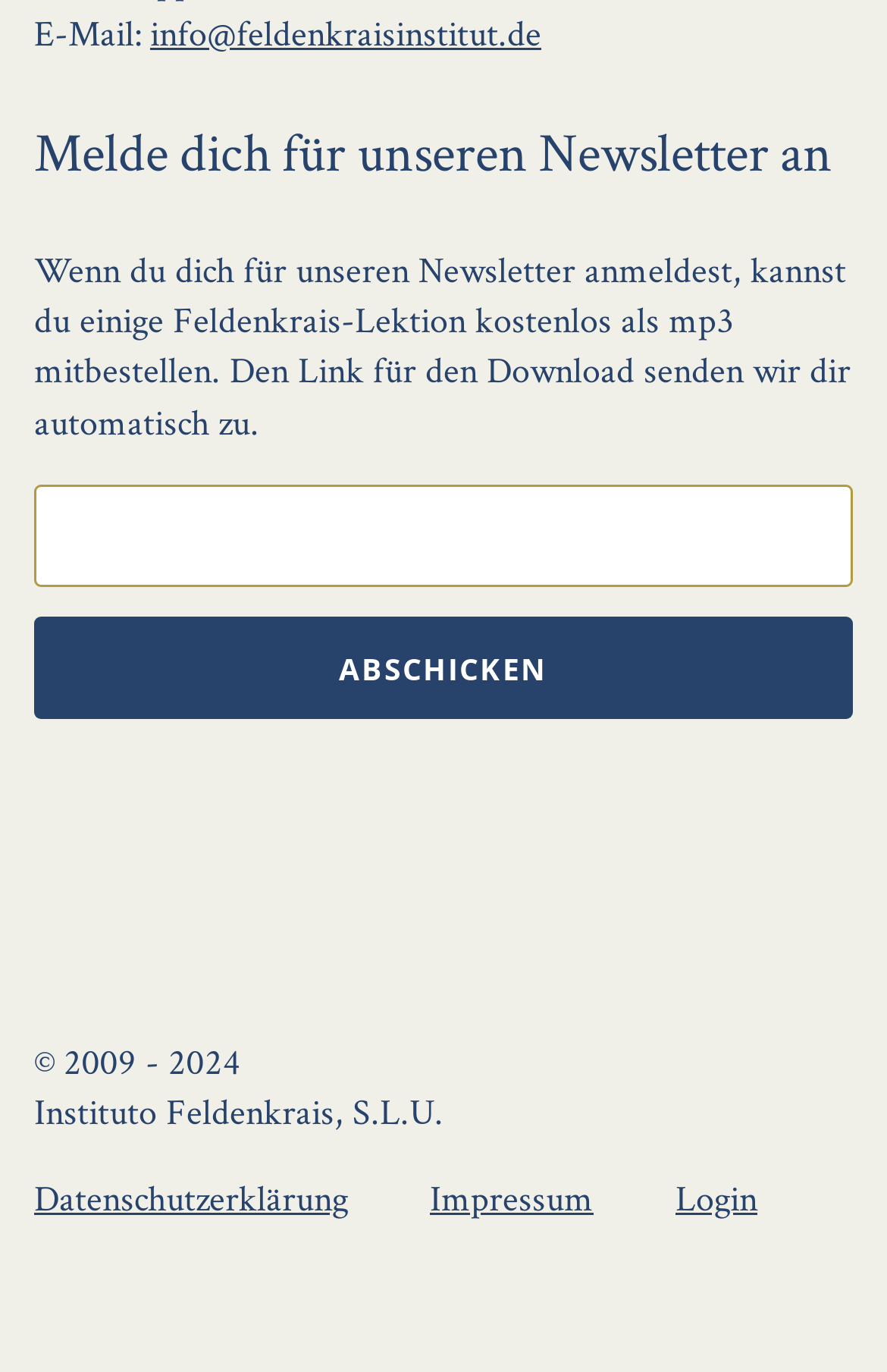What is the name of the institution?
Please answer the question with a single word or phrase, referencing the image.

Instituto Feldenkrais, S.L.U.